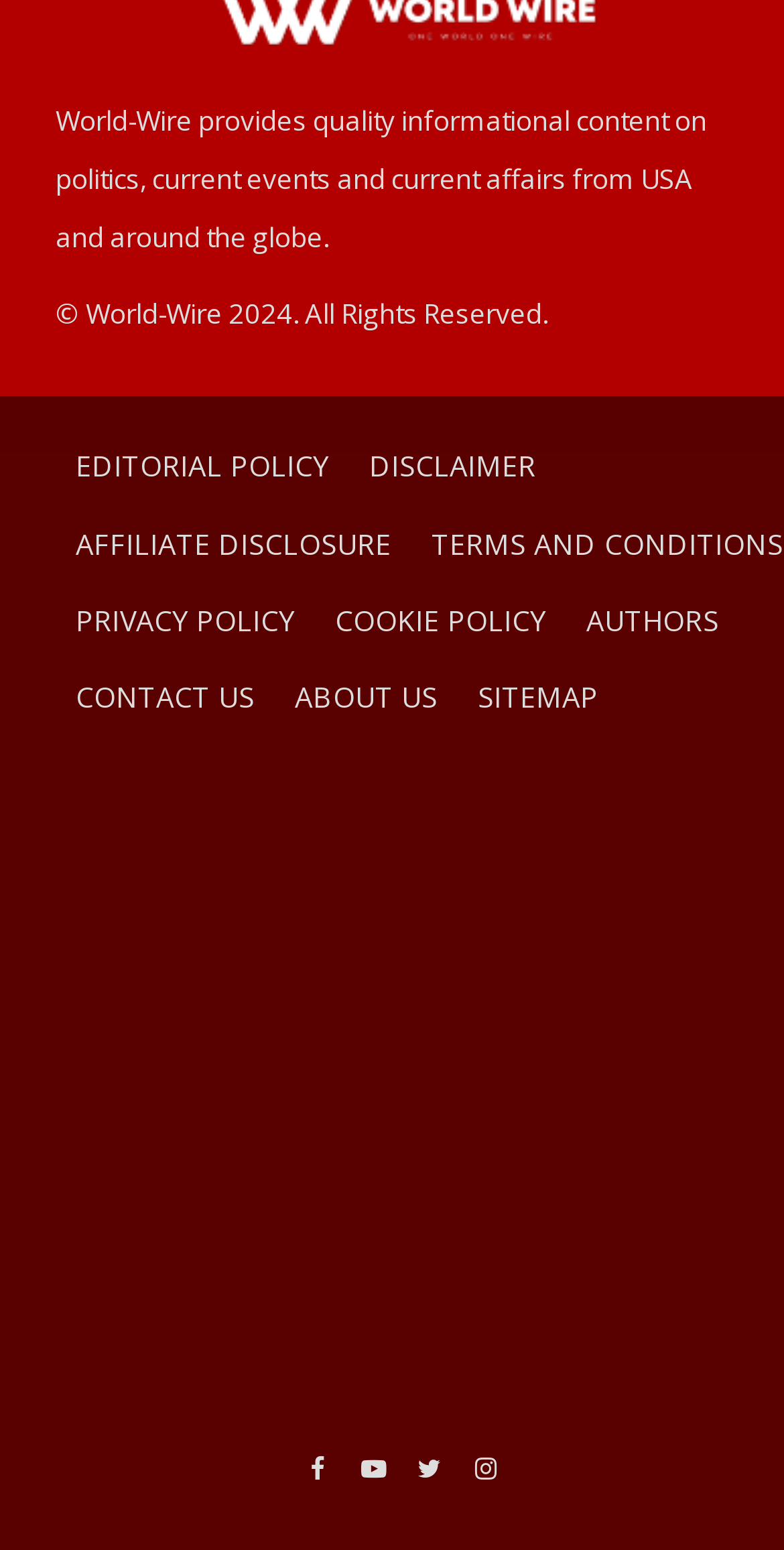Please give a succinct answer using a single word or phrase:
What are the social media icons for?

Social media links